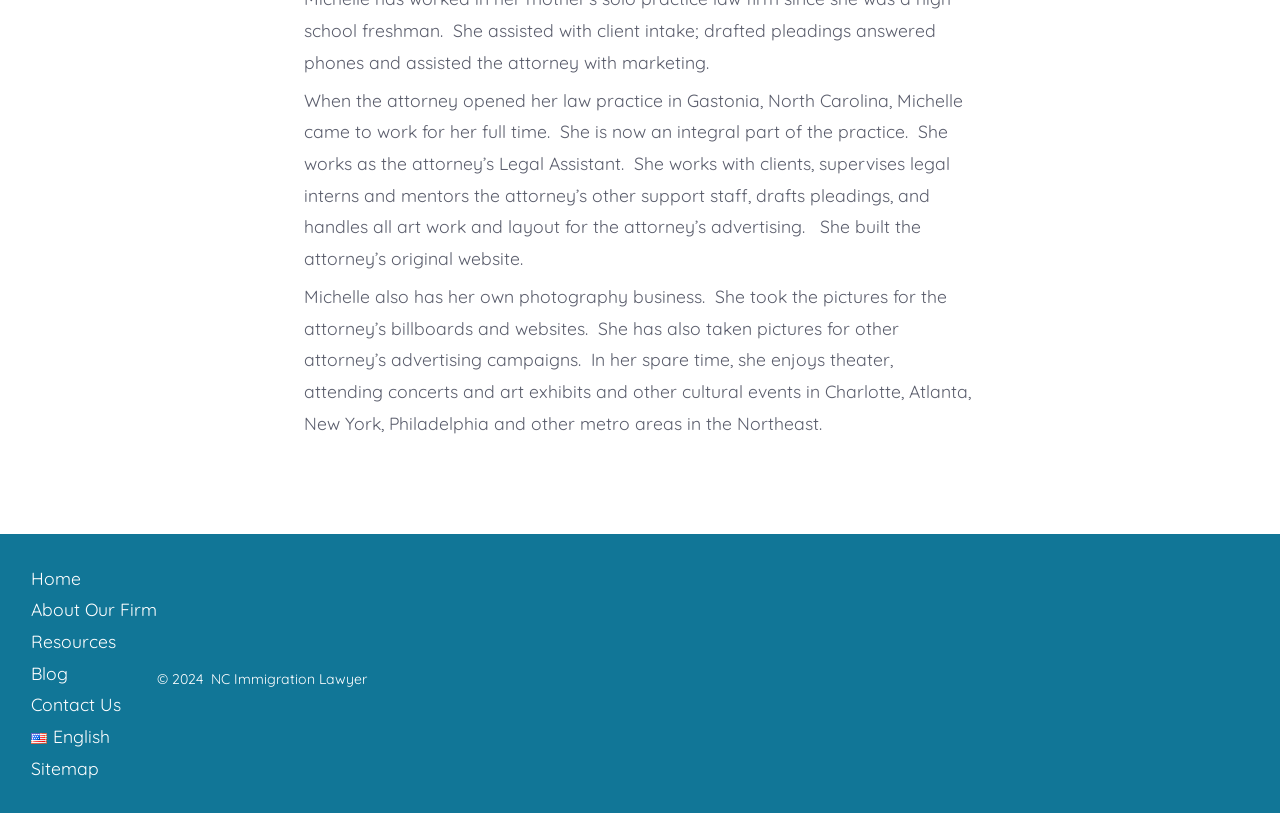Identify the bounding box for the given UI element using the description provided. Coordinates should be in the format (top-left x, top-left y, bottom-right x, bottom-right y) and must be between 0 and 1. Here is the description: English

[0.024, 0.892, 0.086, 0.919]